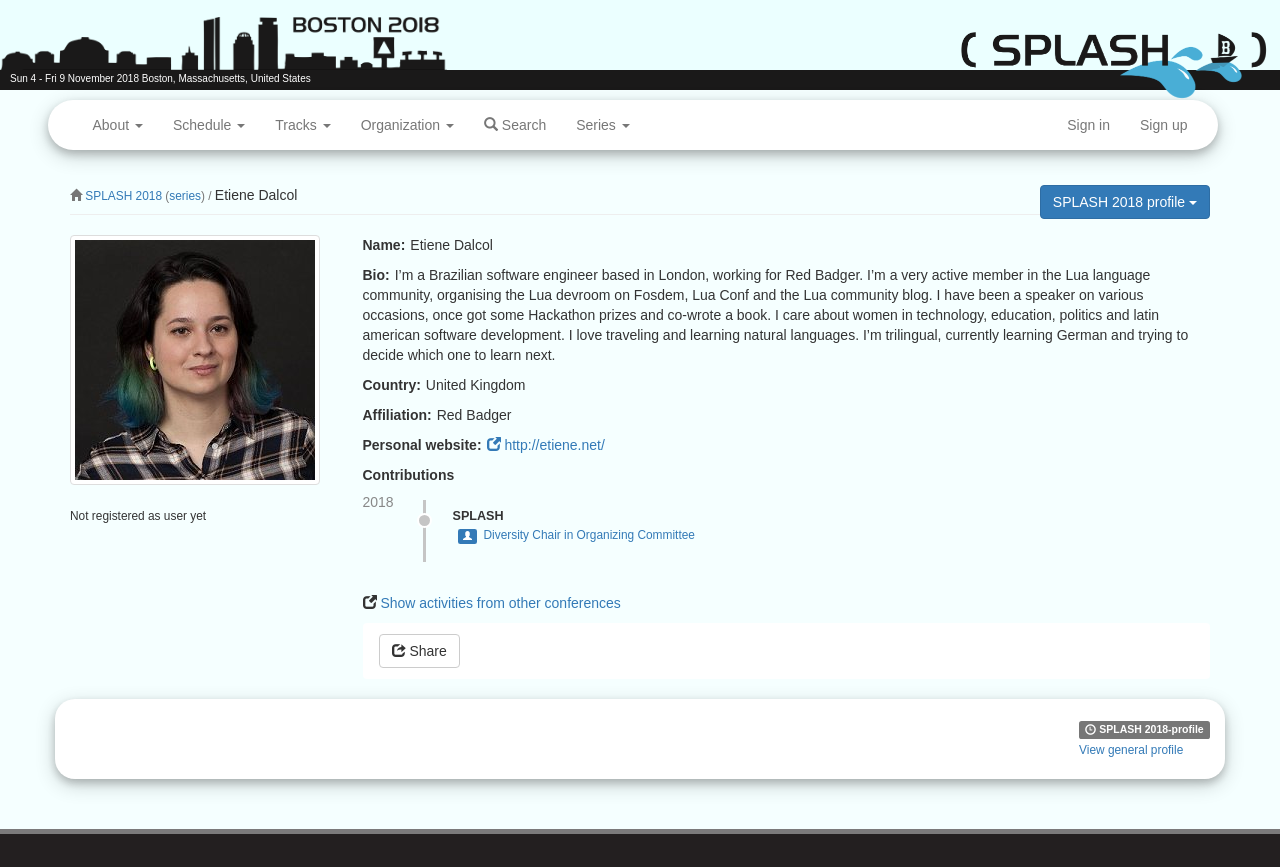Could you specify the bounding box coordinates for the clickable section to complete the following instruction: "View general profile"?

[0.843, 0.856, 0.924, 0.873]